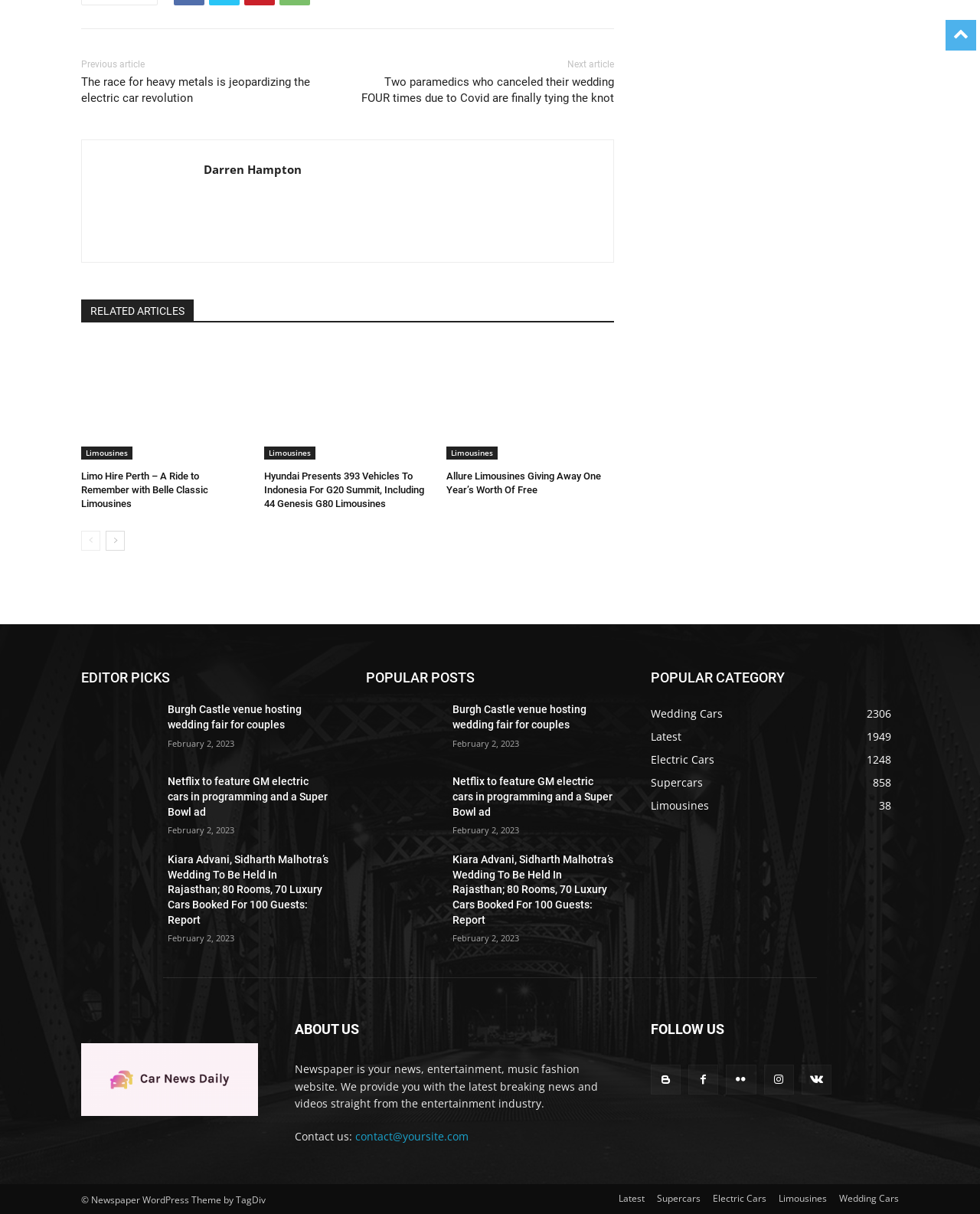How many articles are listed under 'EDITOR PICKS'?
Refer to the image and provide a detailed answer to the question.

There are three articles listed under 'EDITOR PICKS' because there are three links with headings 'Burgh Castle venue hosting wedding fair for couples', 'Netflix to feature GM electric cars in programming and a Super Bowl ad', and 'Kiara Advani, Sidharth Malhotra’s Wedding To Be Held In Rajasthan; 80 Rooms, 70 Luxury Cars Booked For 100 Guests: Report'.